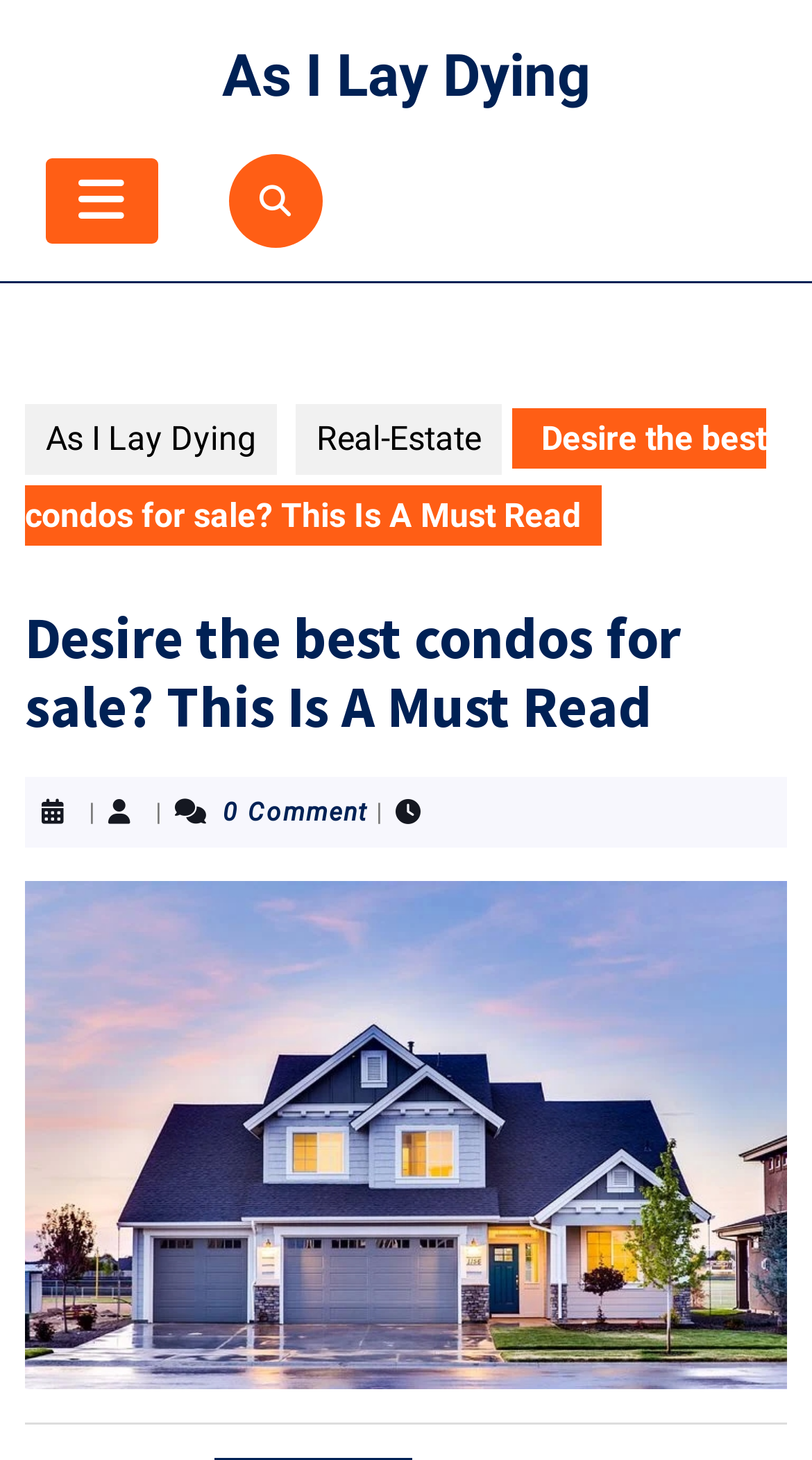Give a short answer to this question using one word or a phrase:
How many links are in the top section?

3